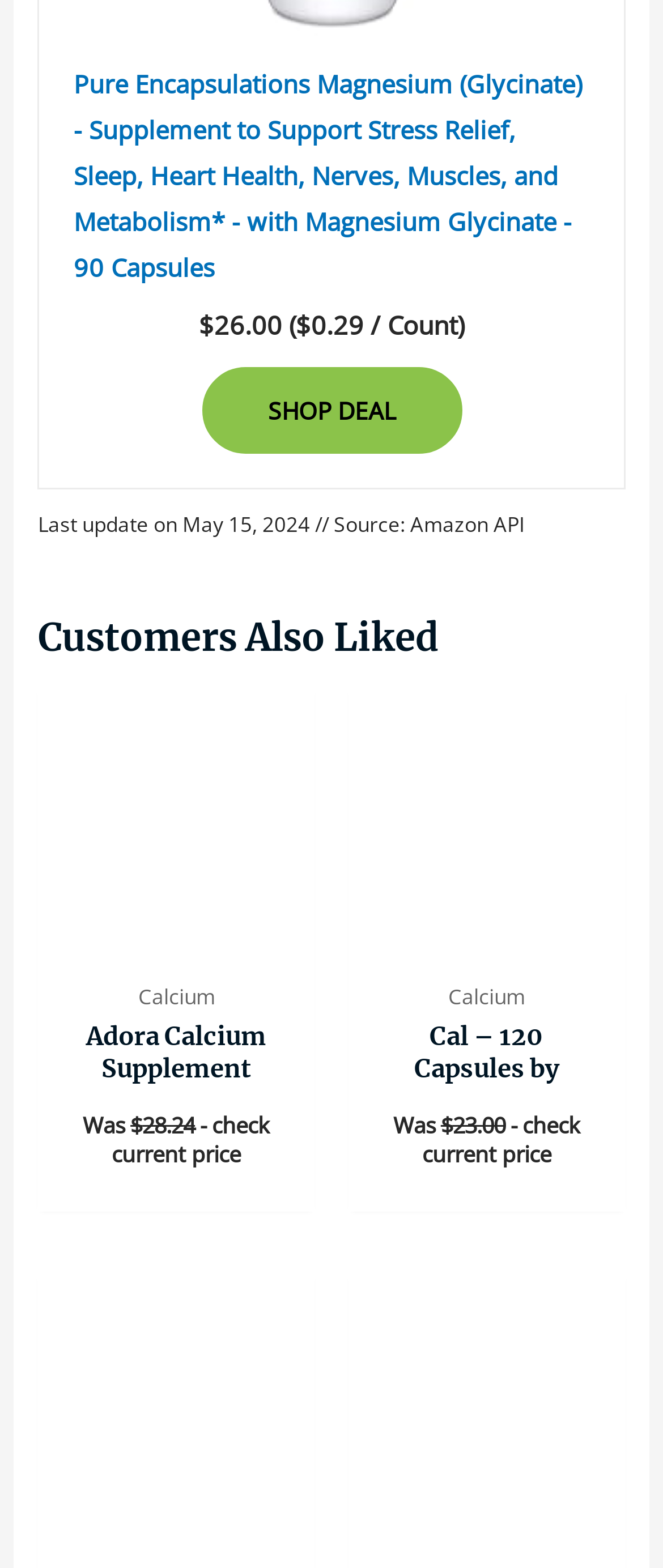Provide the bounding box coordinates of the area you need to click to execute the following instruction: "View product details of Pure Encapsulations Magnesium".

[0.111, 0.042, 0.878, 0.181]